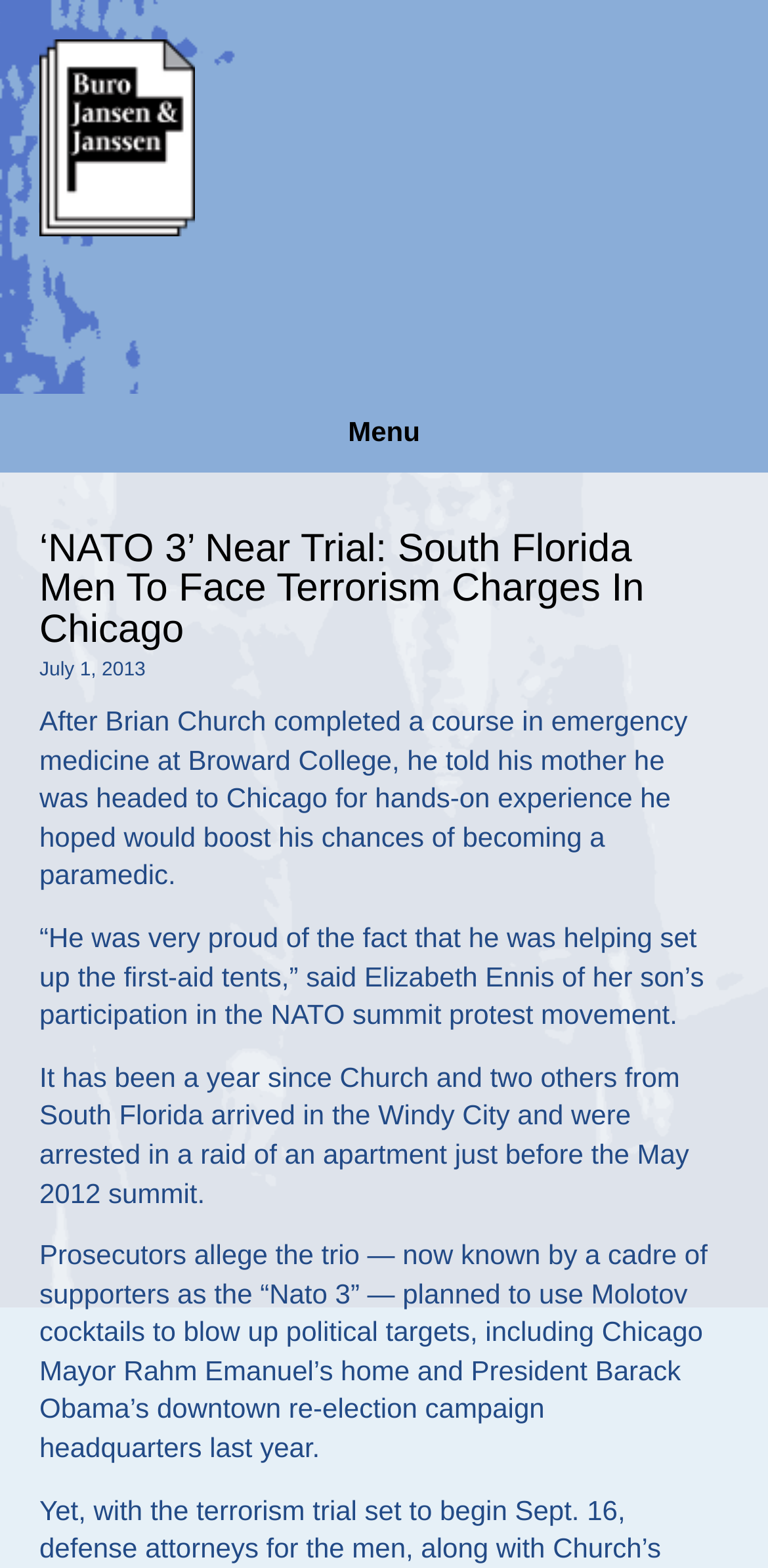What is Brian Church's profession?
Can you provide a detailed and comprehensive answer to the question?

According to the text 'After Brian Church completed a course in emergency medicine at Broward College, he told his mother he was headed to Chicago for hands-on experience he hoped would boost his chances of becoming a paramedic.', it can be inferred that Brian Church's profession is a paramedic.